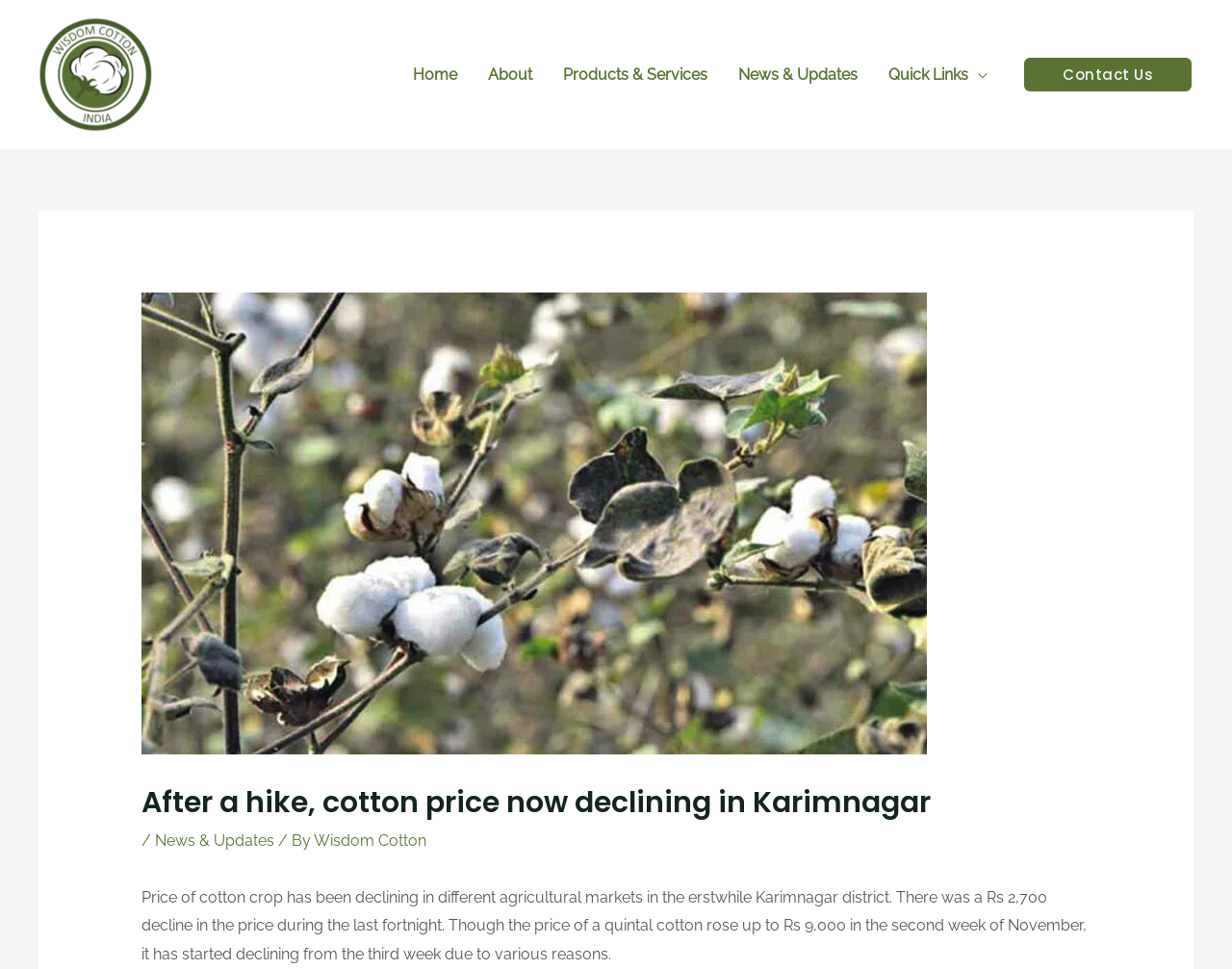Determine the bounding box coordinates (top-left x, top-left y, bottom-right x, bottom-right y) of the UI element described in the following text: About

[0.384, 0.042, 0.445, 0.112]